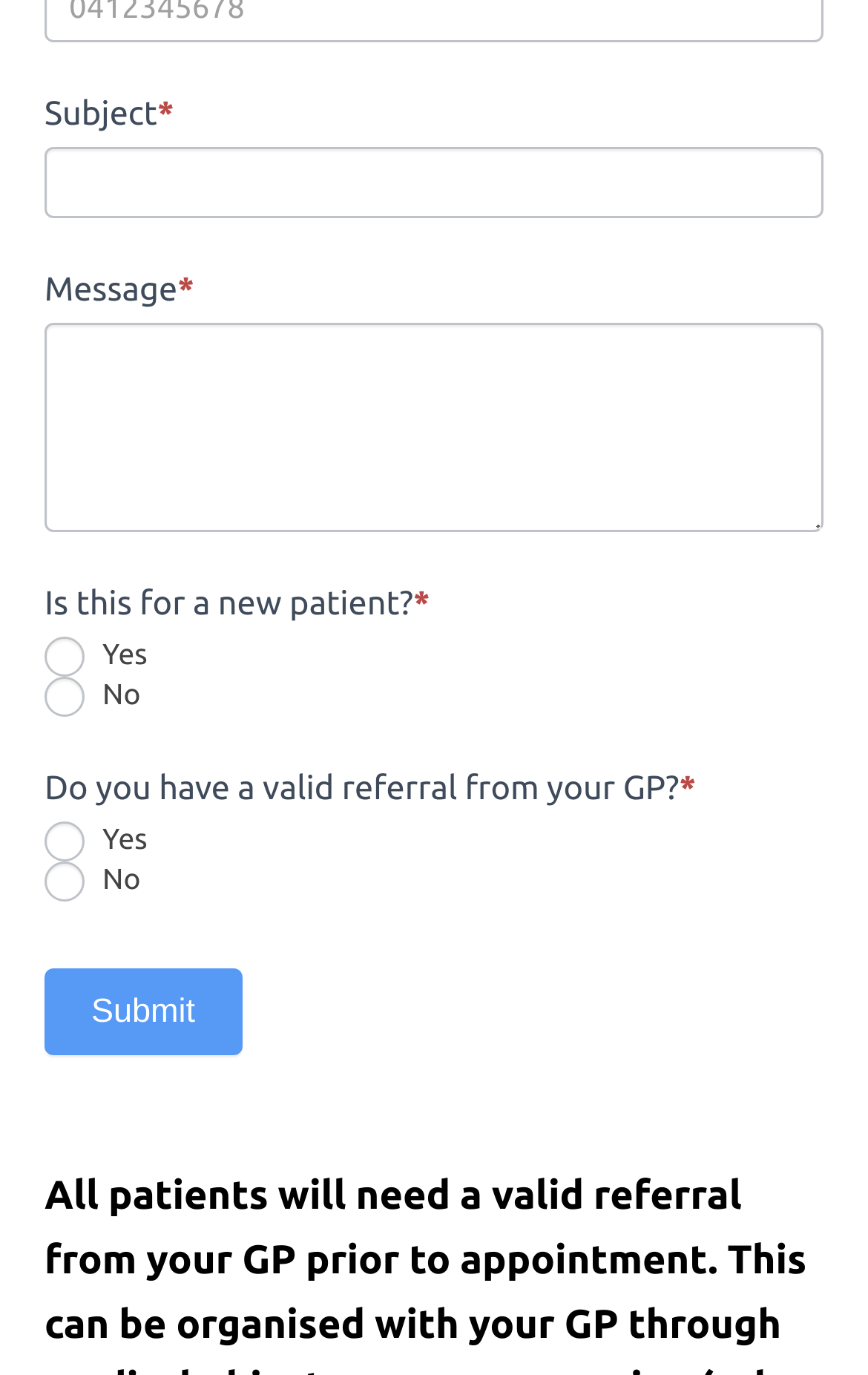Please identify the coordinates of the bounding box that should be clicked to fulfill this instruction: "Click submit".

[0.051, 0.704, 0.279, 0.767]